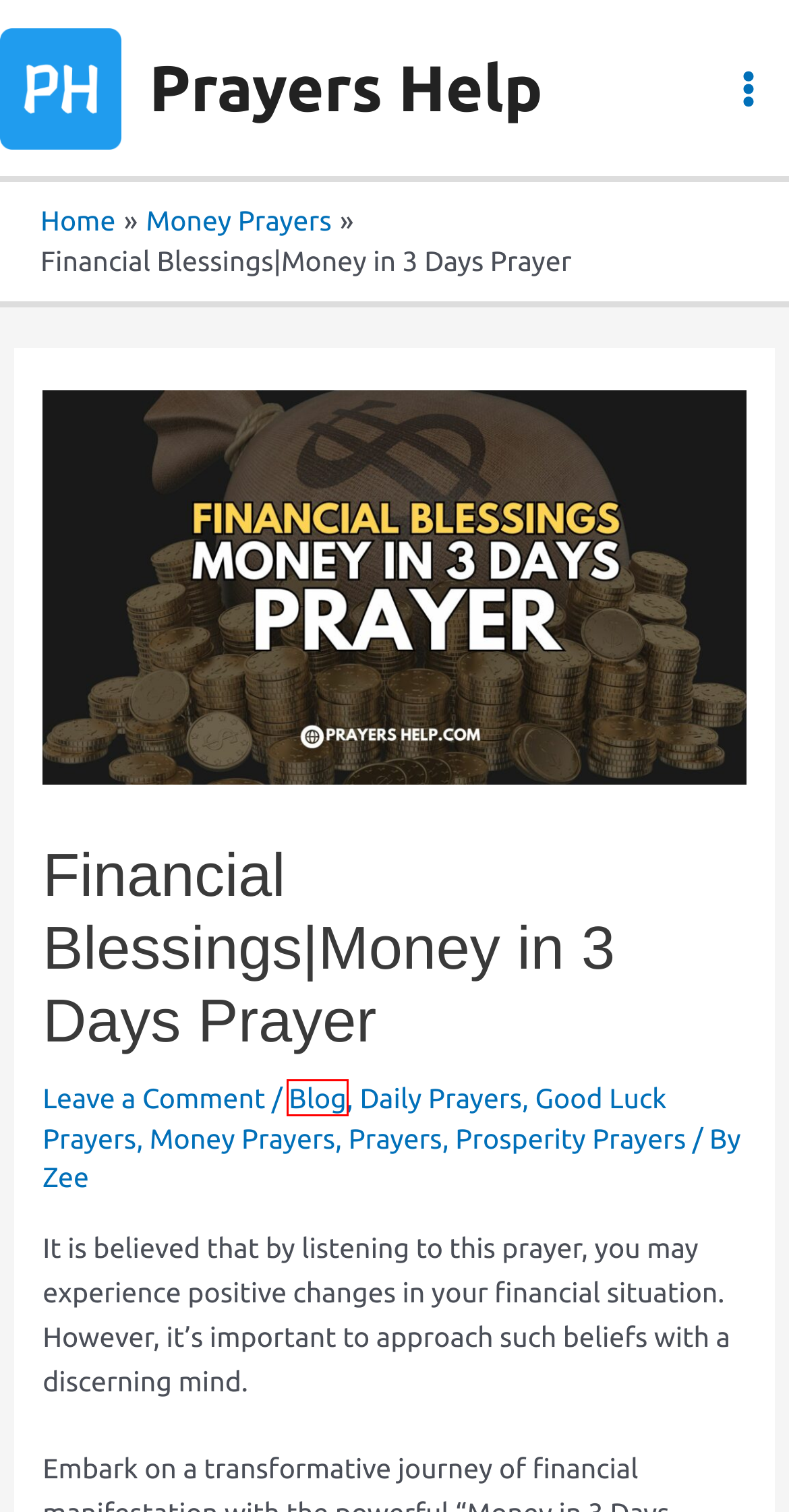Given a screenshot of a webpage with a red bounding box, please pick the webpage description that best fits the new webpage after clicking the element inside the bounding box. Here are the candidates:
A. Daily Prayers - Prayers Help
B. Prayers Help - Prayers for Miracles, Healing and Love Blessings
C. Blog - Prayers Help
D. Zee - Prayers Help
E. Money Prayers - Prayers Help
F. Good Luck Prayers - Prayers Help
G. Prayers - Prayers Help
H. Prosperity Prayers - Prayers Help

C